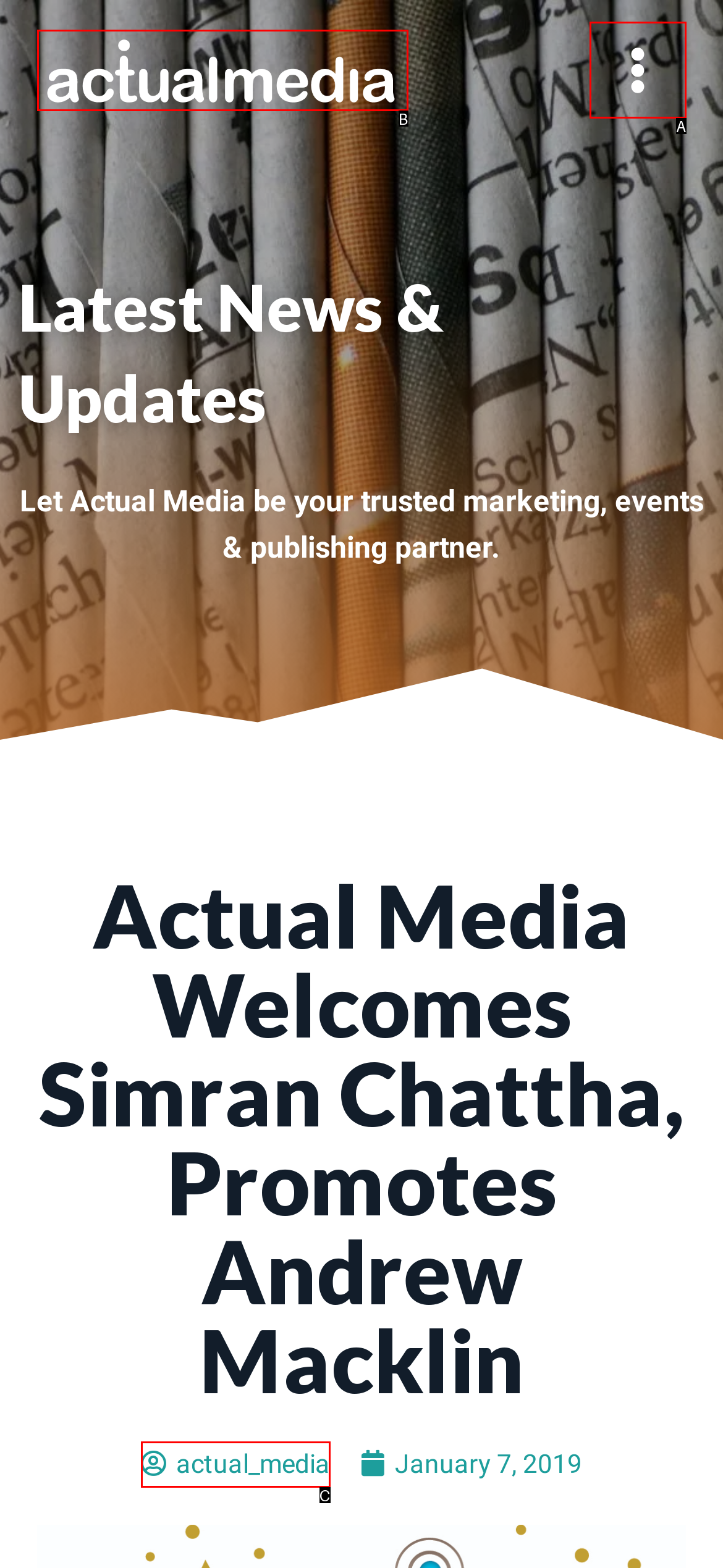Tell me the letter of the option that corresponds to the description: Main Menu
Answer using the letter from the given choices directly.

A